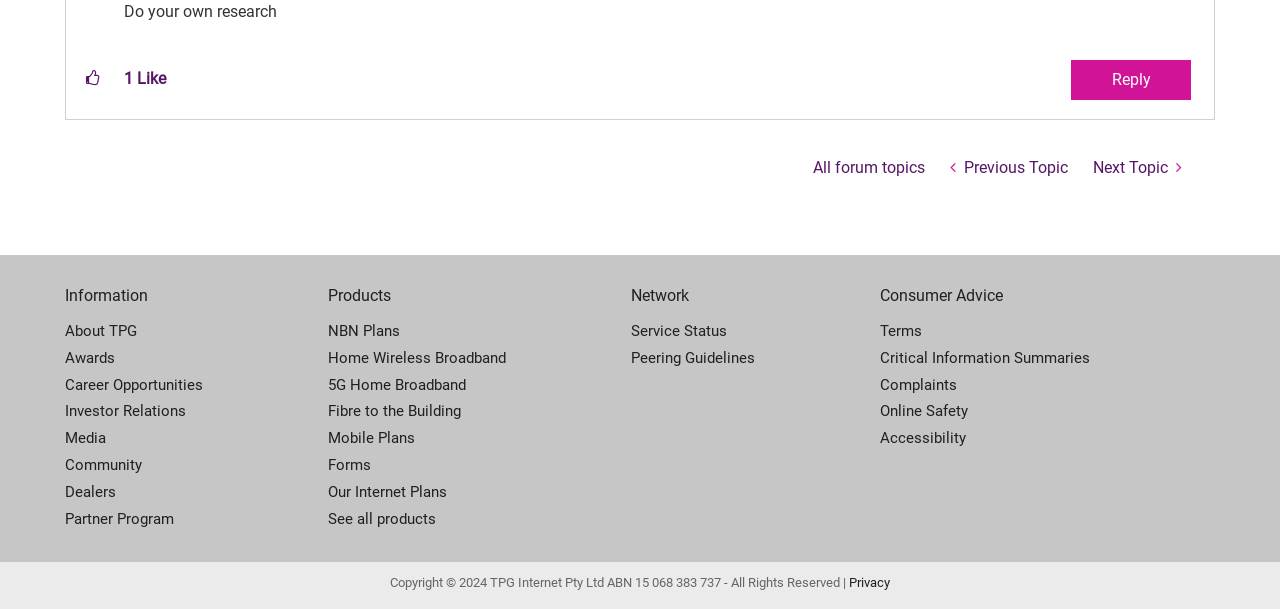Please find the bounding box coordinates of the clickable region needed to complete the following instruction: "View 'About TPG'". The bounding box coordinates must consist of four float numbers between 0 and 1, i.e., [left, top, right, bottom].

[0.051, 0.522, 0.256, 0.566]